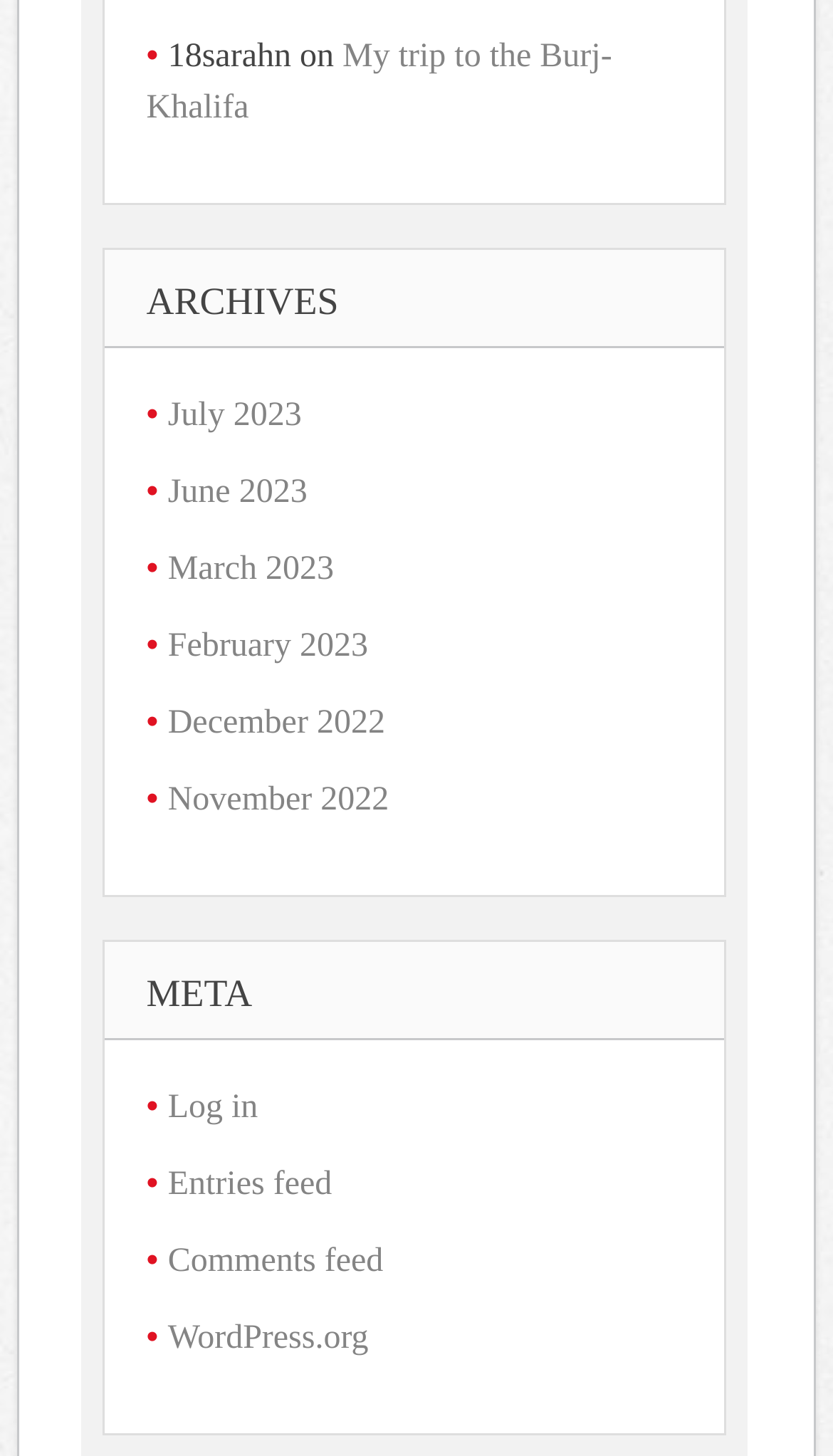Please predict the bounding box coordinates (top-left x, top-left y, bottom-right x, bottom-right y) for the UI element in the screenshot that fits the description: WordPress.org

[0.201, 0.907, 0.442, 0.932]